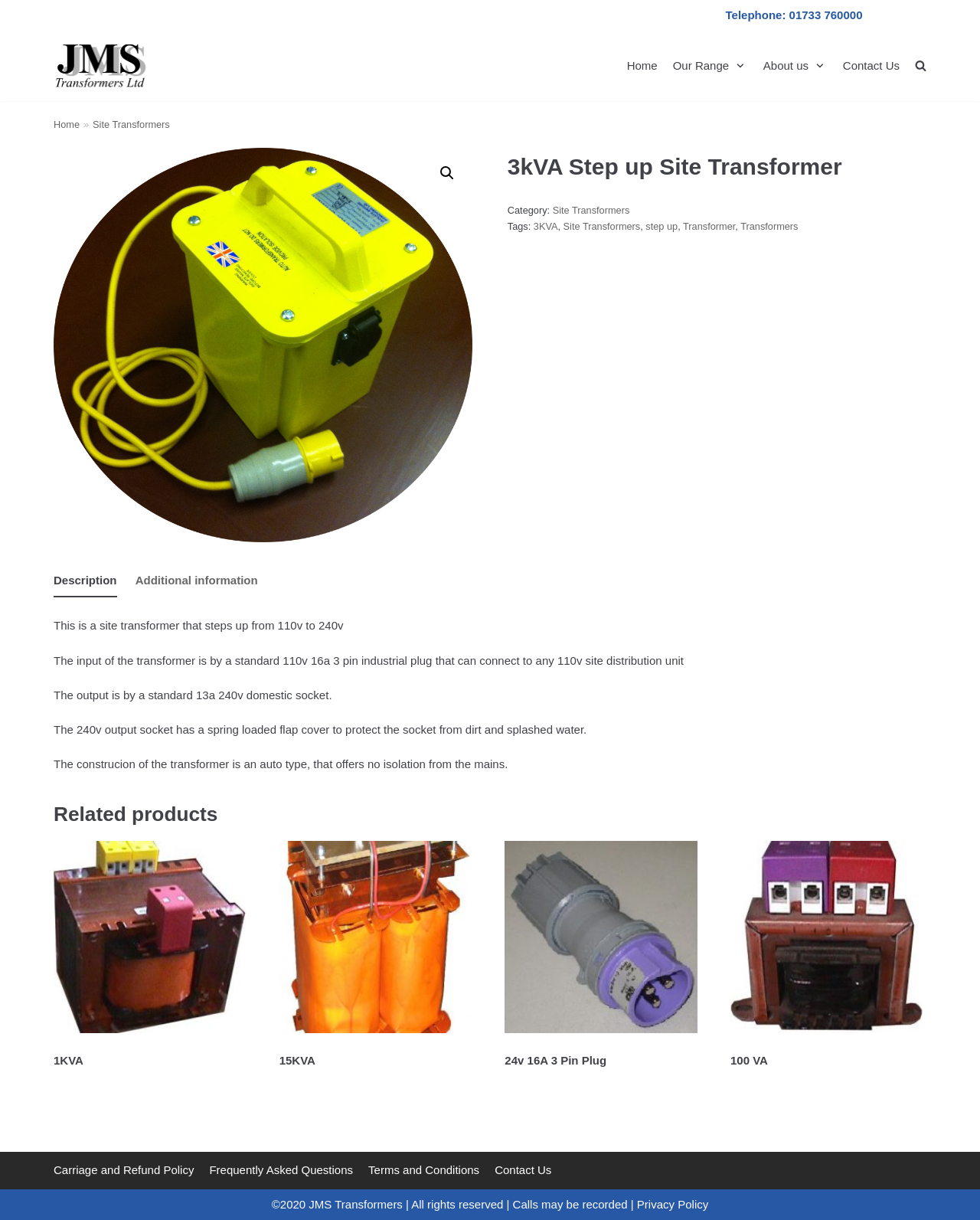Find the bounding box coordinates of the clickable region needed to perform the following instruction: "Explore related products". The coordinates should be provided as four float numbers between 0 and 1, i.e., [left, top, right, bottom].

[0.055, 0.653, 0.945, 0.681]